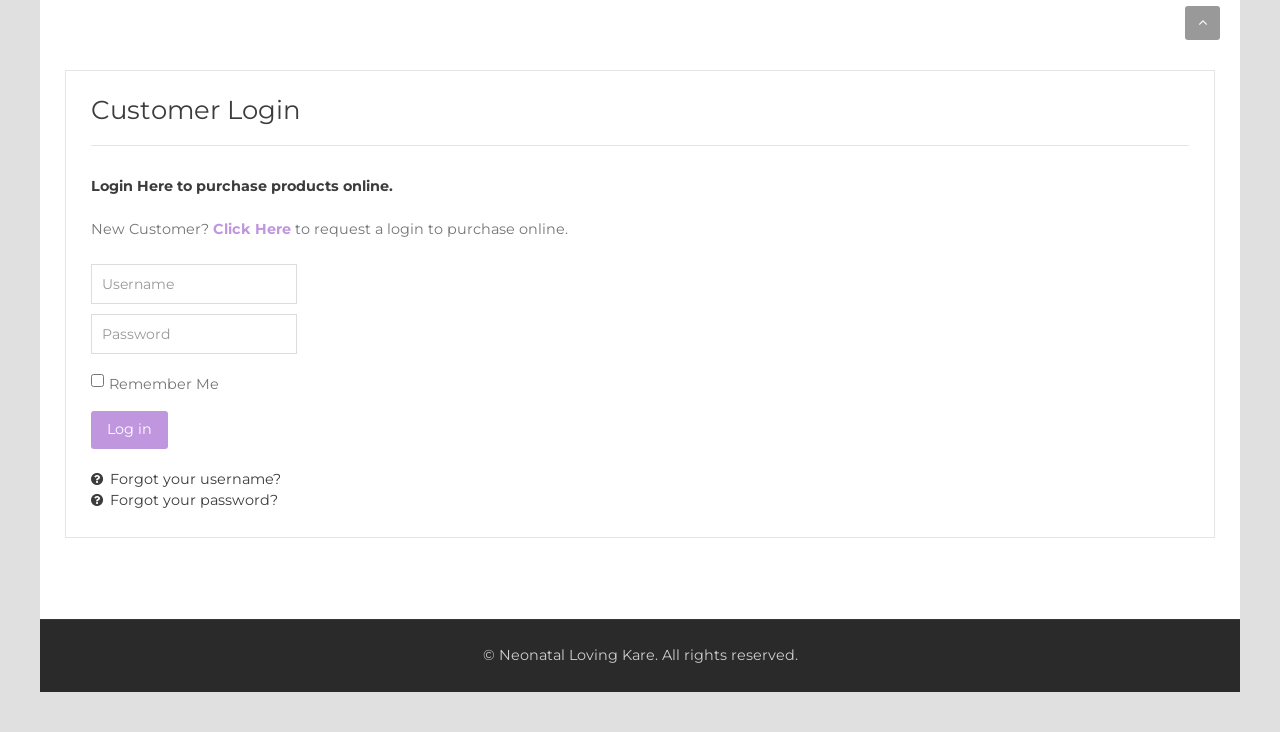What is the option for new customers? Refer to the image and provide a one-word or short phrase answer.

Click Here